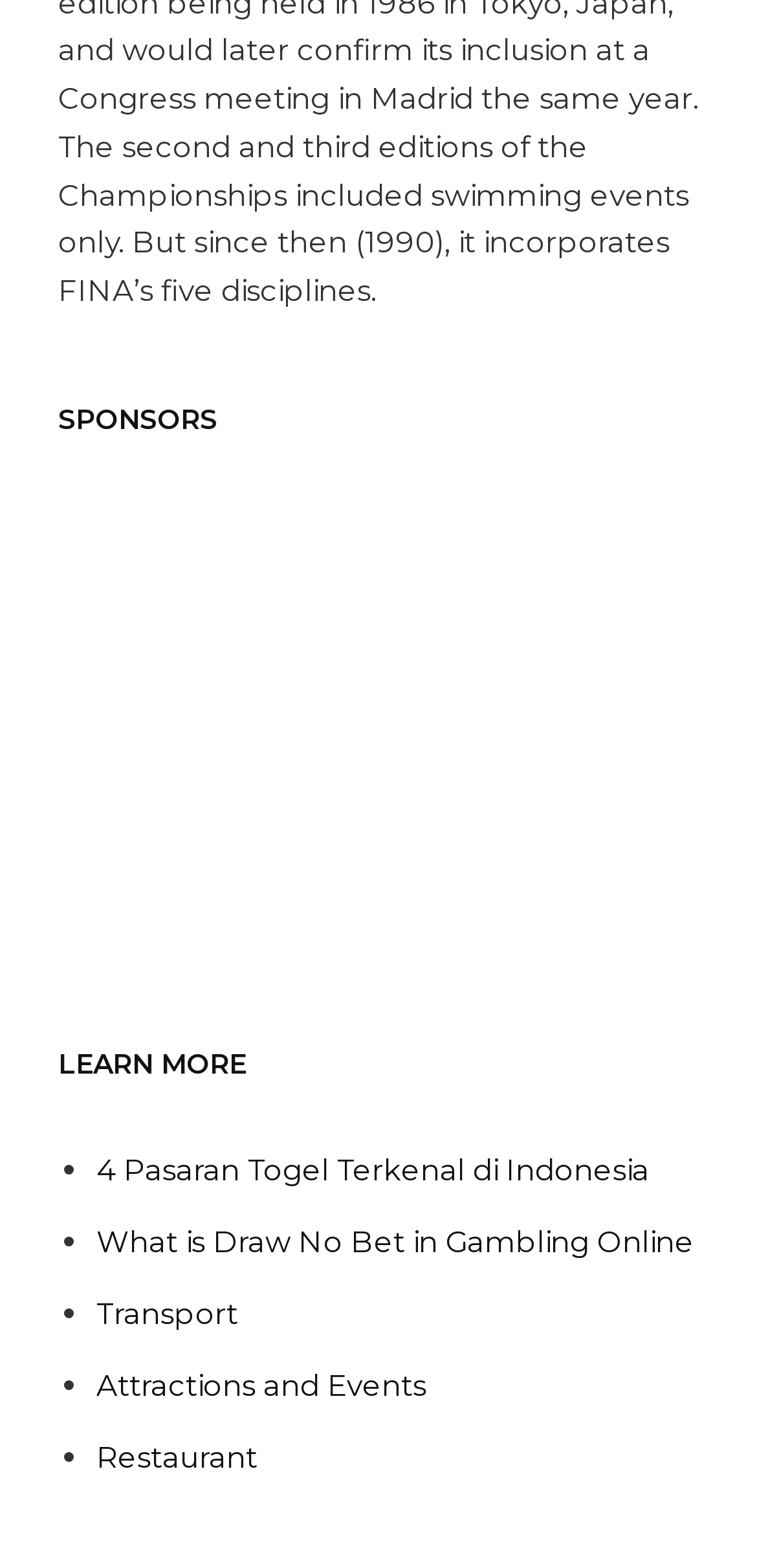Answer the following in one word or a short phrase: 
How many headings are there on the webpage?

2